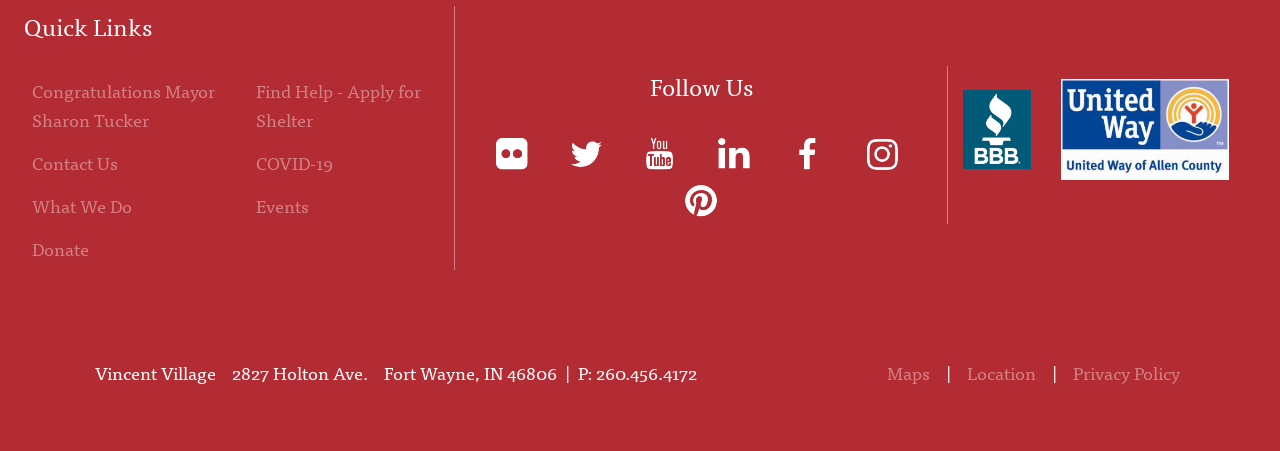Respond concisely with one word or phrase to the following query:
What is the address of the organization?

2827 Holton Ave, Fort Wayne, IN 46806